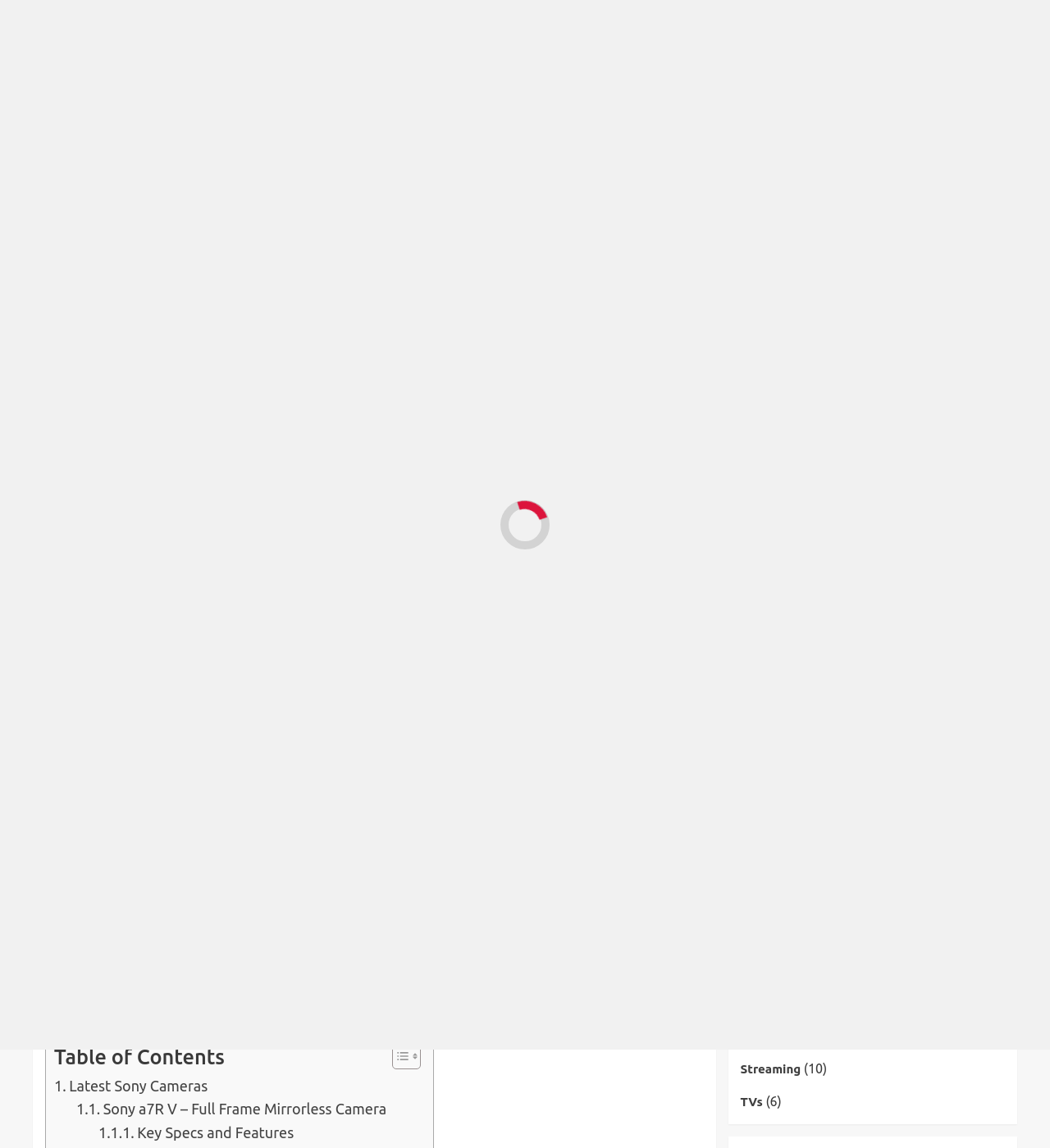Offer a detailed explanation of the webpage layout and contents.

This webpage is about Sony cameras, specifically highlighting the latest releases, including the a7R V mirrorless camera, ZV-E10 camera, and RX10 V bridge camera. The page is divided into several sections, with a navigation menu at the top featuring links to Home, Phones, Computing, Gaming, Cameras, Gadgets, and More.

Below the navigation menu, there is a breadcrumbs section showing the current page's location within the website's hierarchy. The main content area features a heading that reads "Find the Perfect Sony Camera for Your Needs from This Cutting-Edge Lineup" and is accompanied by a subheading with the author's name, publication date, and a read time indicator.

To the right of the main content area, there are three sections: Follow Us, Recent Posts, and Categories. The Follow Us section contains links to the website's social media profiles, while the Recent Posts section lists several article titles with links to their respective pages. The Categories section displays a list of categories, each with a number of associated articles in parentheses.

The main content area also features a figure with an image of a Sony camera, accompanied by a table of contents with links to different sections of the article. The article itself appears to be a detailed review or guide to the latest Sony cameras, with headings and subheadings breaking up the content into sections.